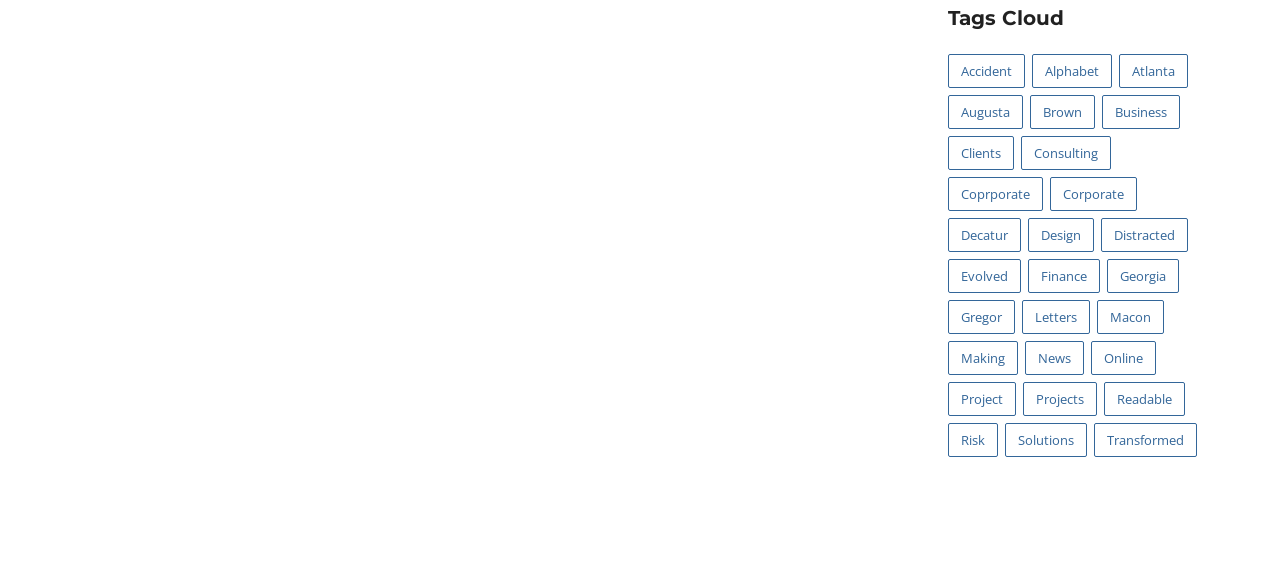What is the second tag in the list?
From the image, respond using a single word or phrase.

Alphabet